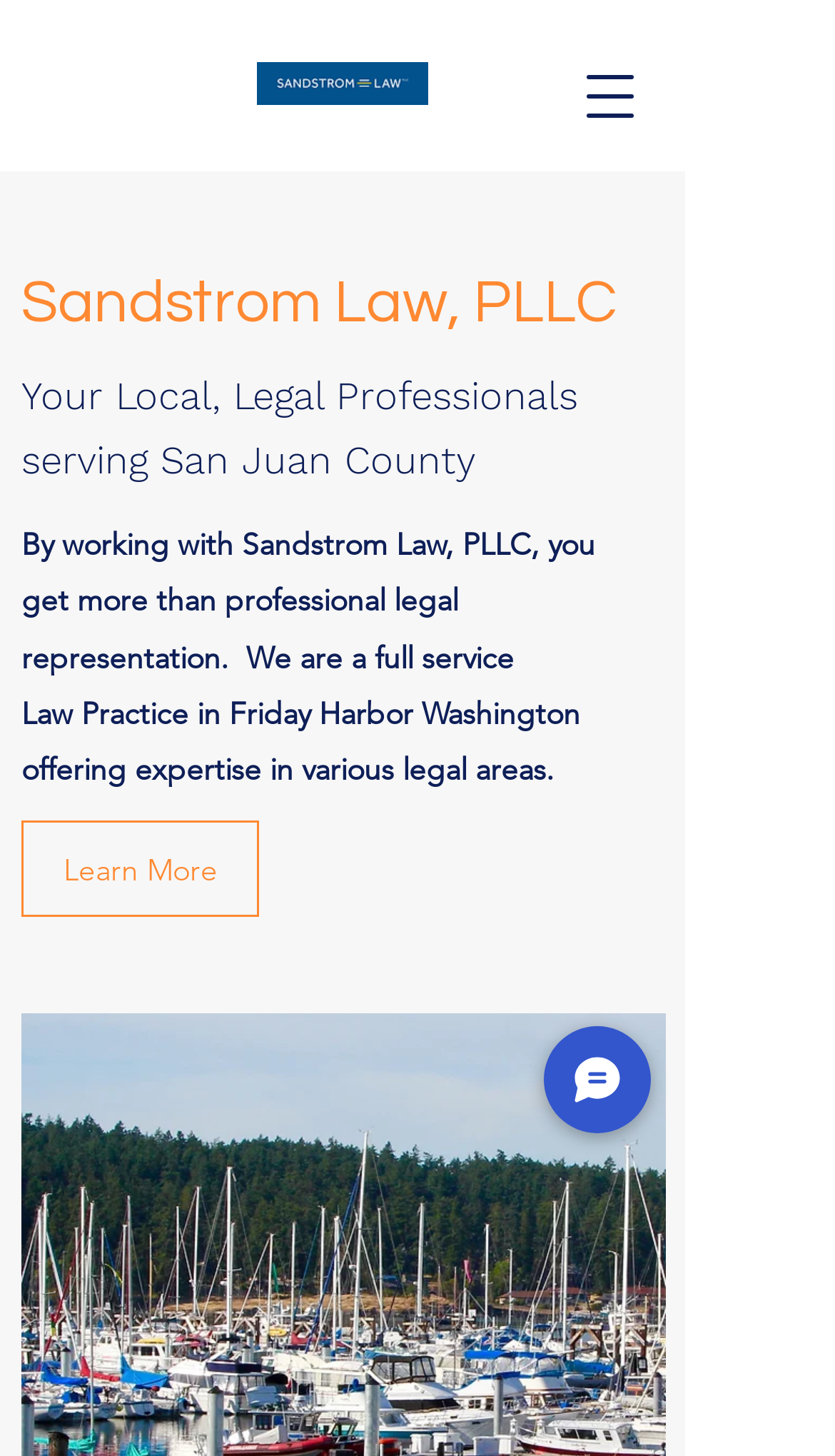Locate and generate the text content of the webpage's heading.

Sandstrom Law, PLLC